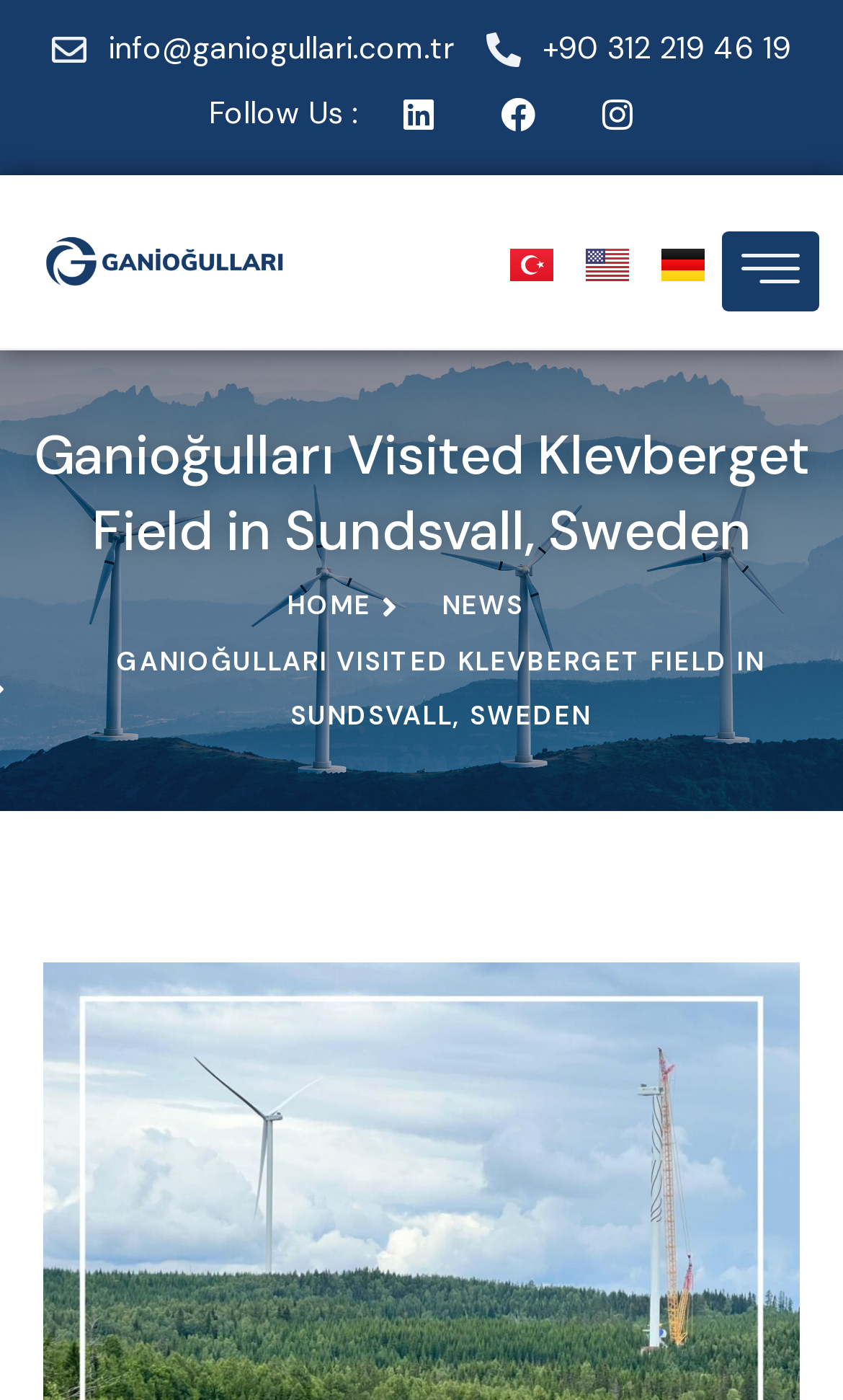Respond with a single word or phrase to the following question:
How many navigation links are there?

2